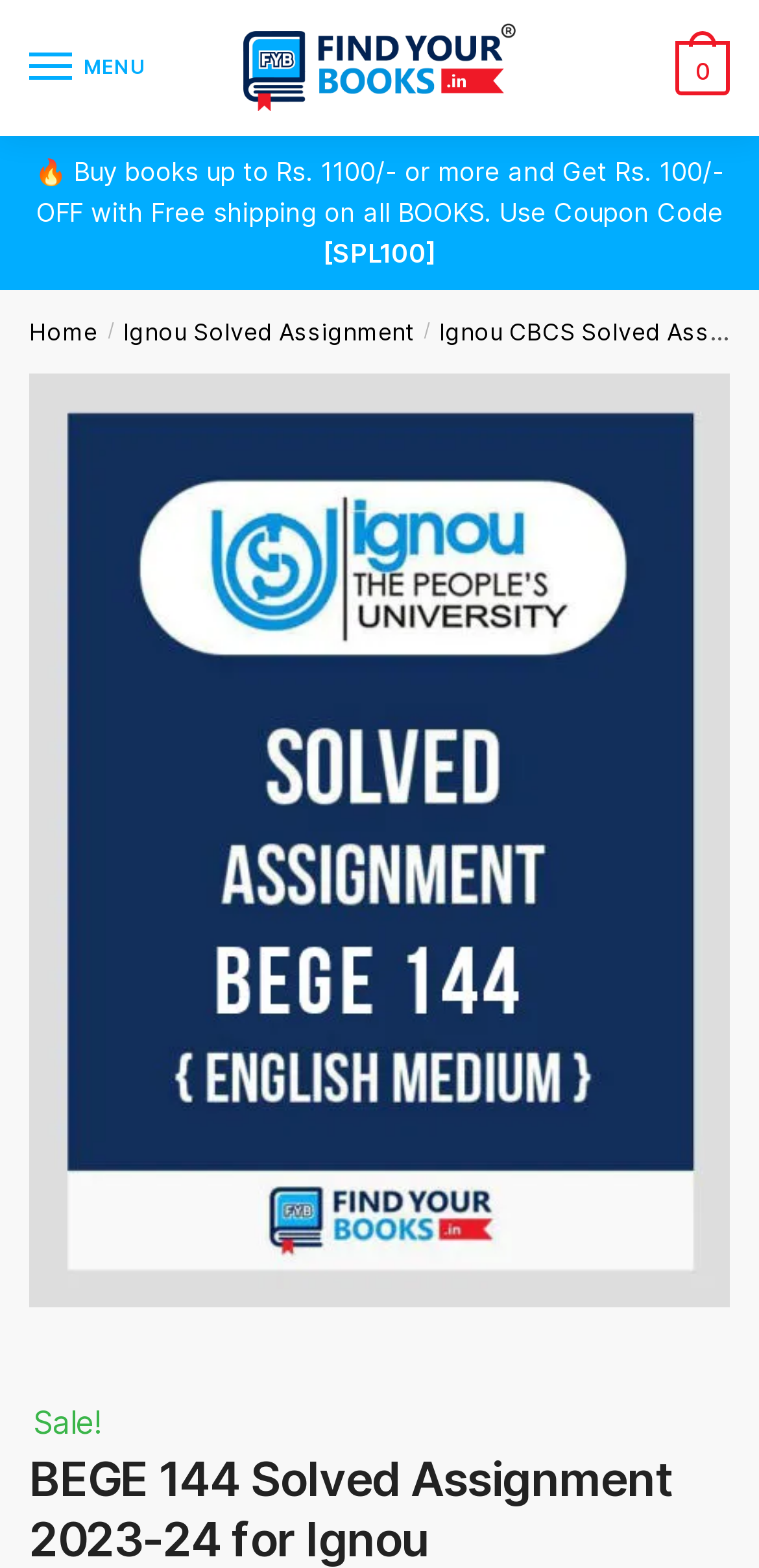What is the purpose of the 'Findyourbooks' link?
Give a thorough and detailed response to the question.

The 'Findyourbooks' link is likely intended to help users find books, possibly on the same website or a related platform, as it is a prominent link on the webpage.